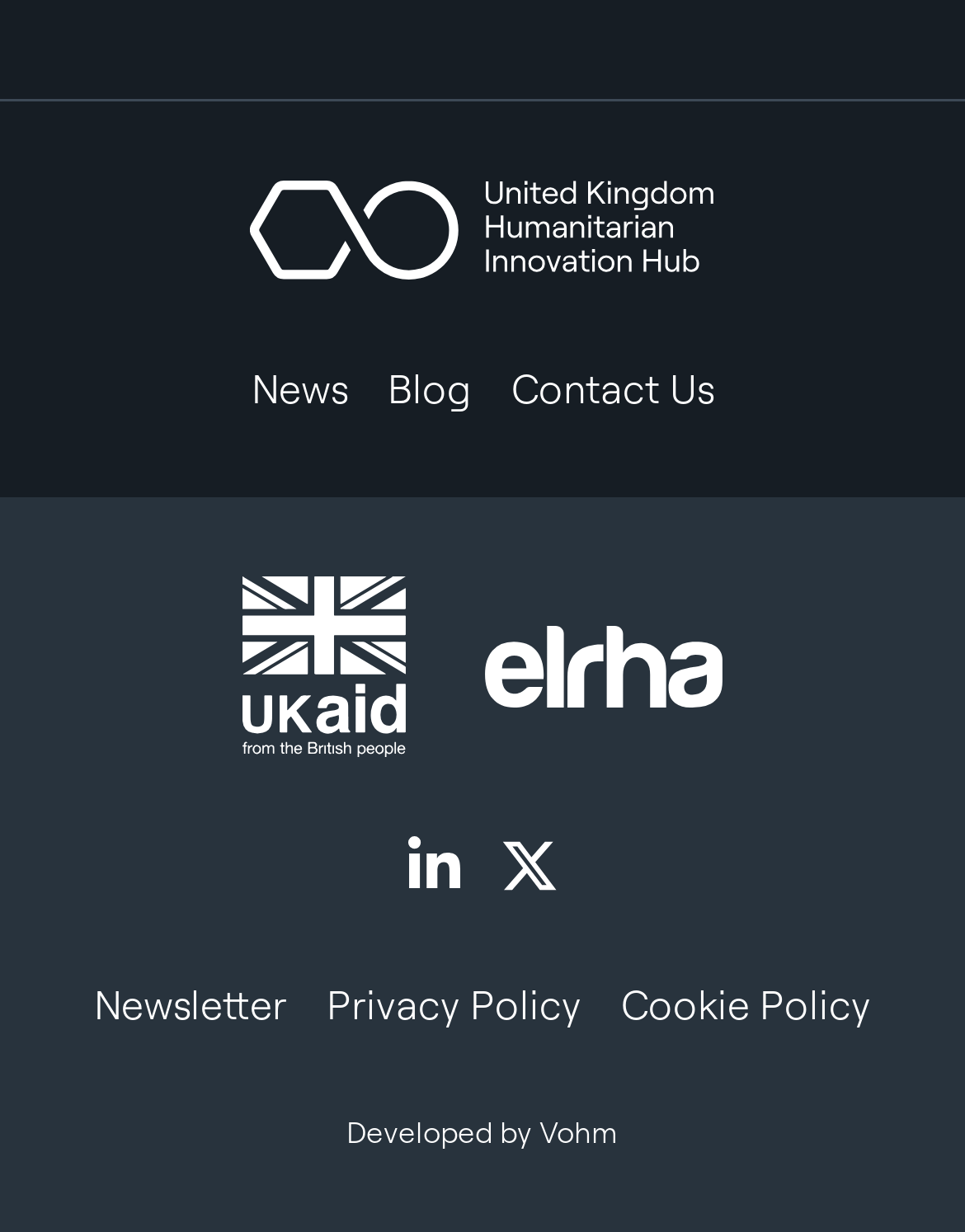Answer the following inquiry with a single word or phrase:
What is the name of the humanitarian innovation hub?

United Kingdom Humanitarian Innovation Hub